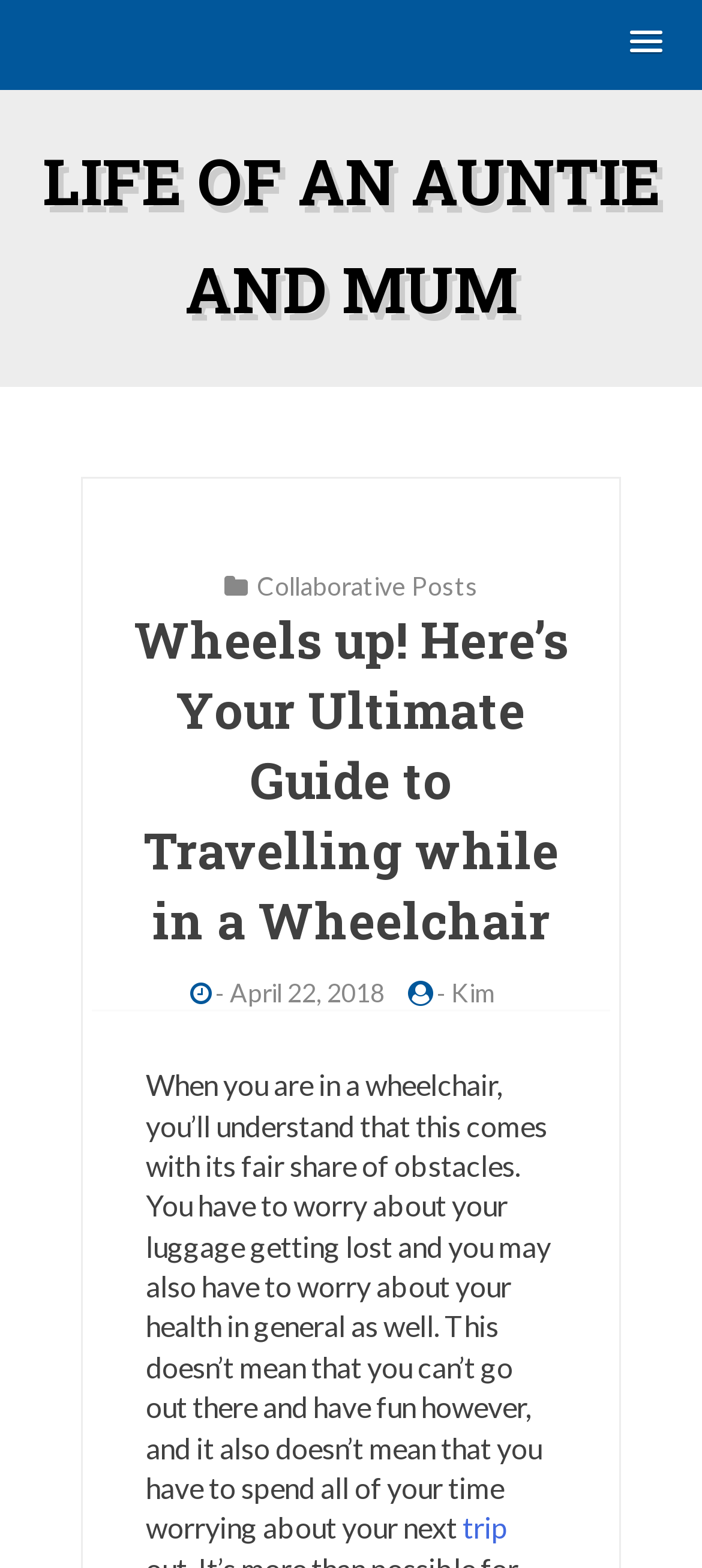Identify and provide the title of the webpage.

LIFE OF AN AUNTIE AND MUM